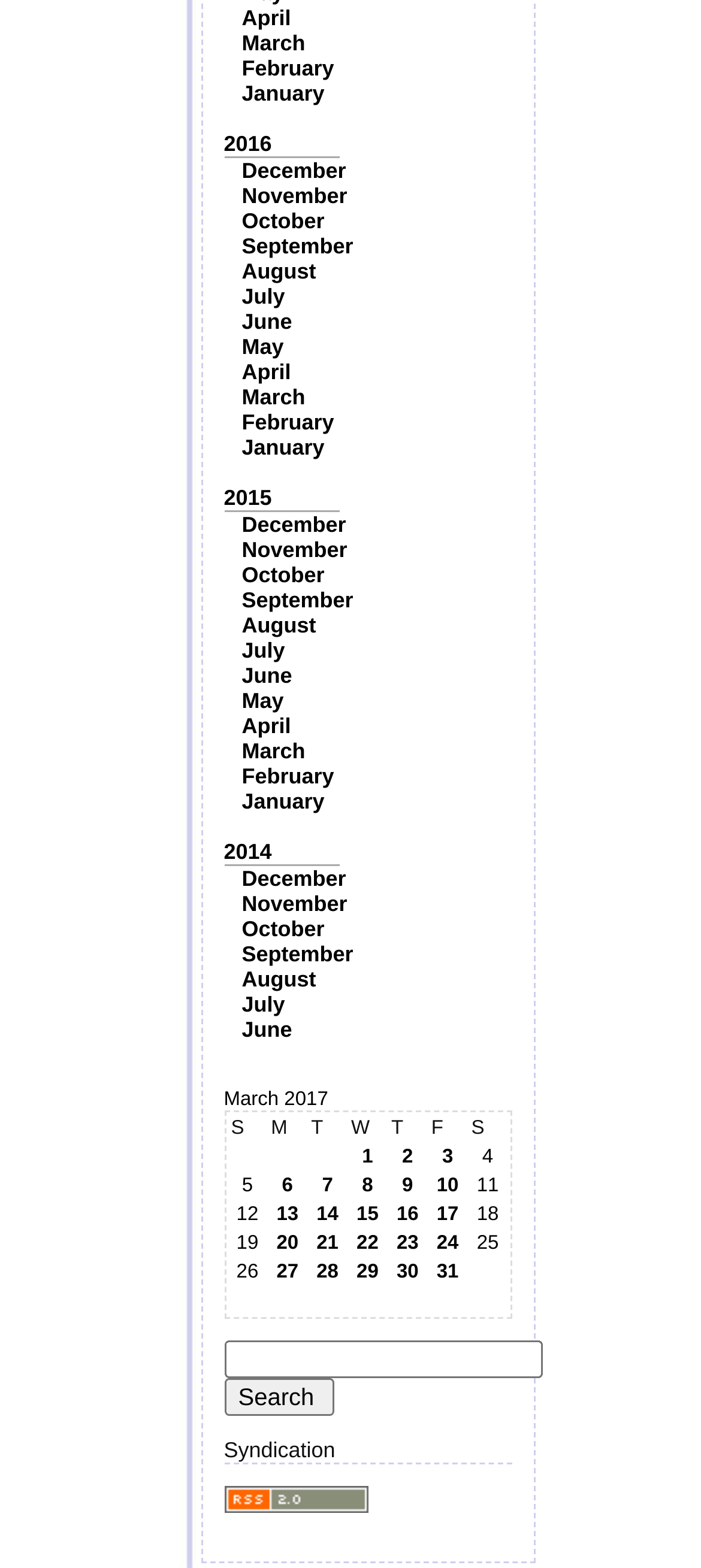Please look at the image and answer the question with a detailed explanation: What is the caption of the table?

The table has a caption 'March 2017' which is located at the top of the table, indicating that the table is related to March 2017.